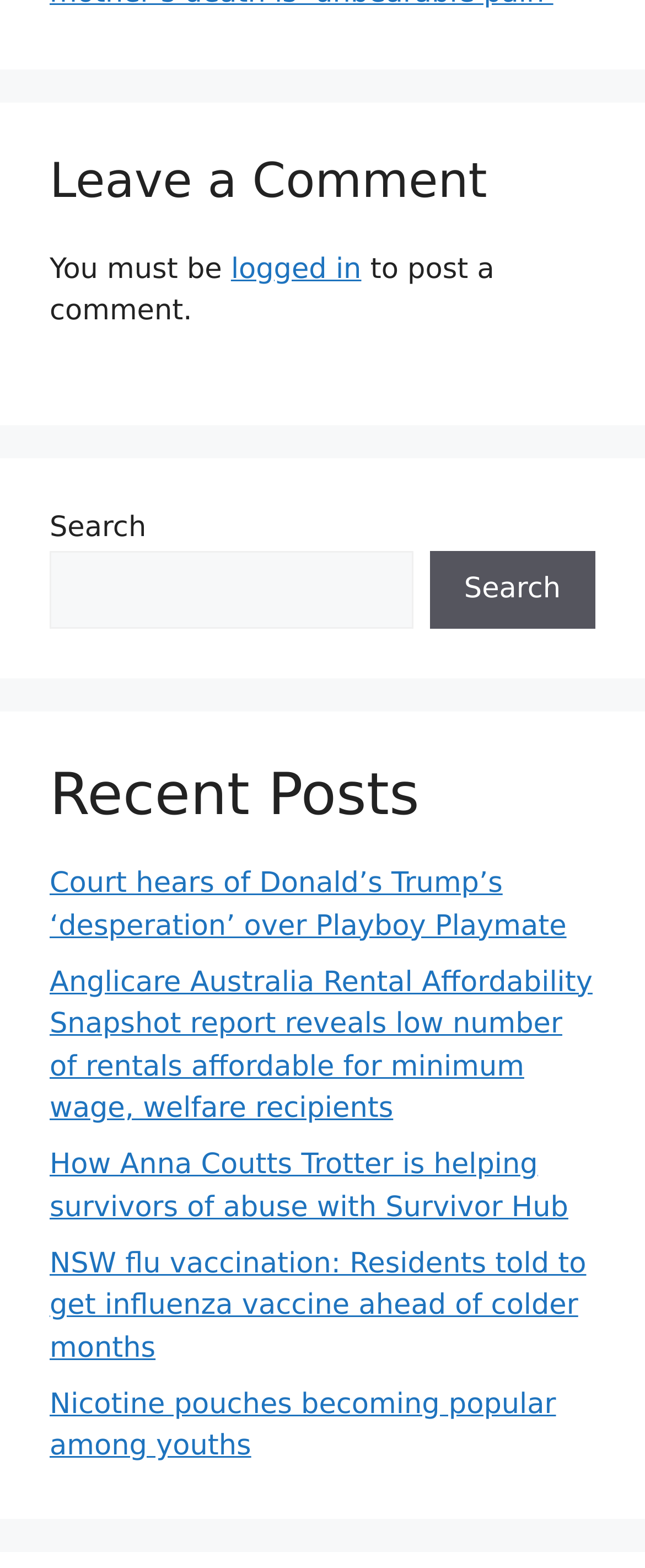Could you locate the bounding box coordinates for the section that should be clicked to accomplish this task: "Read the post about Donald Trump".

[0.077, 0.553, 0.878, 0.601]